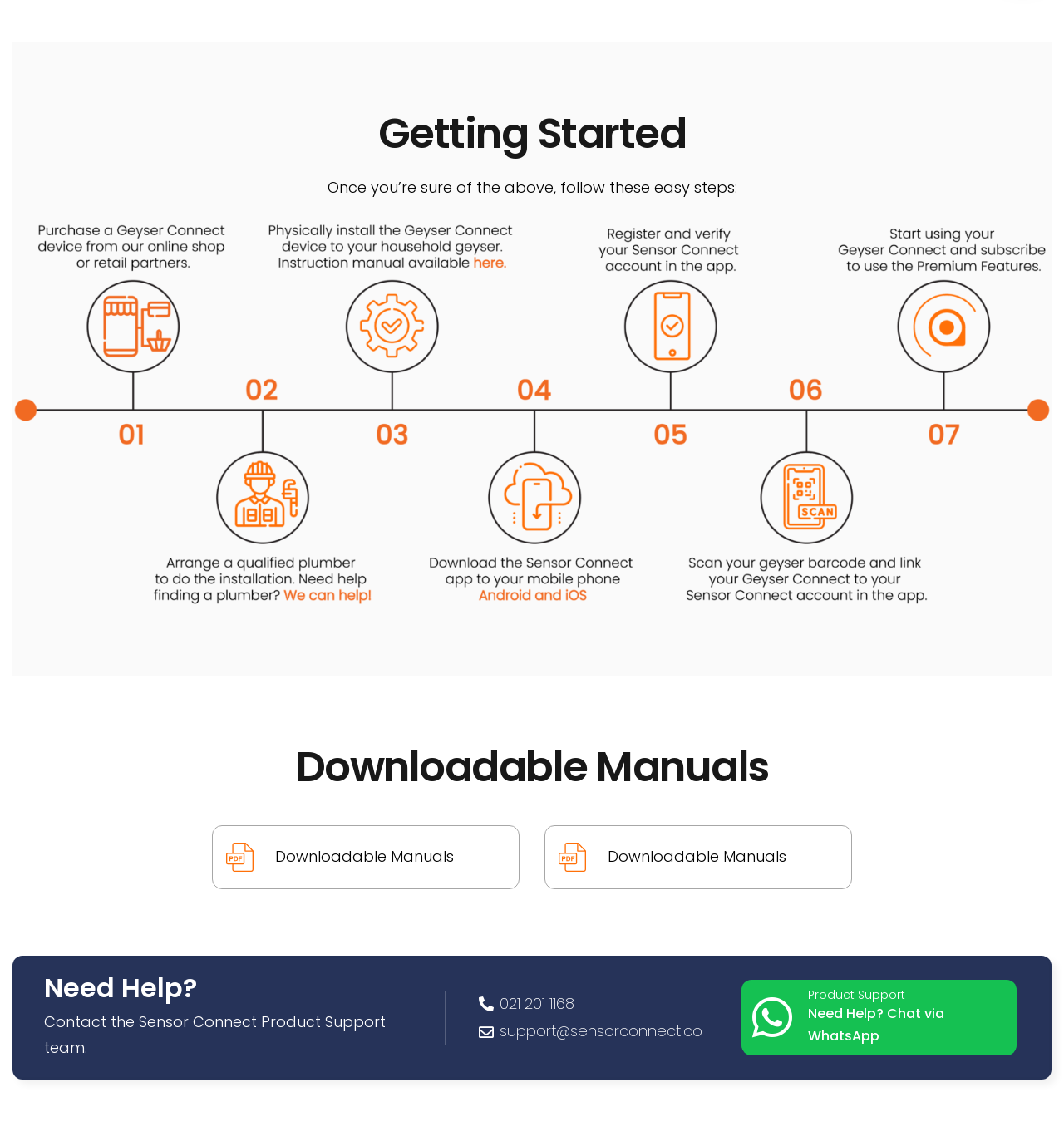Provide your answer in one word or a succinct phrase for the question: 
What is the purpose of the downloadable manuals?

Not specified